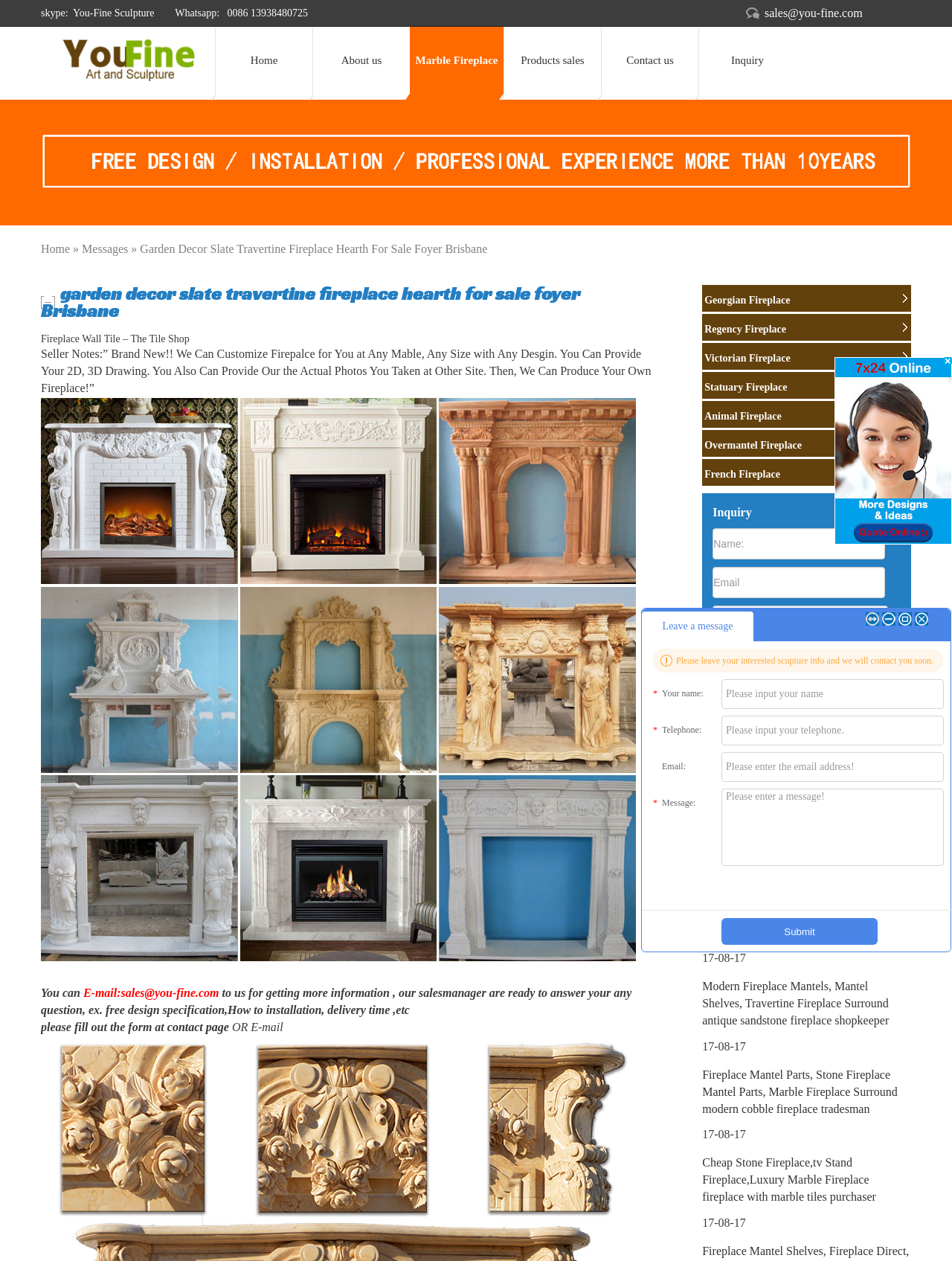What is the company's Skype ID?
Please use the image to deliver a detailed and complete answer.

I found the company's Skype ID by looking at the top right corner of the webpage, where it says 'skype: You-Fine Sculpture'.